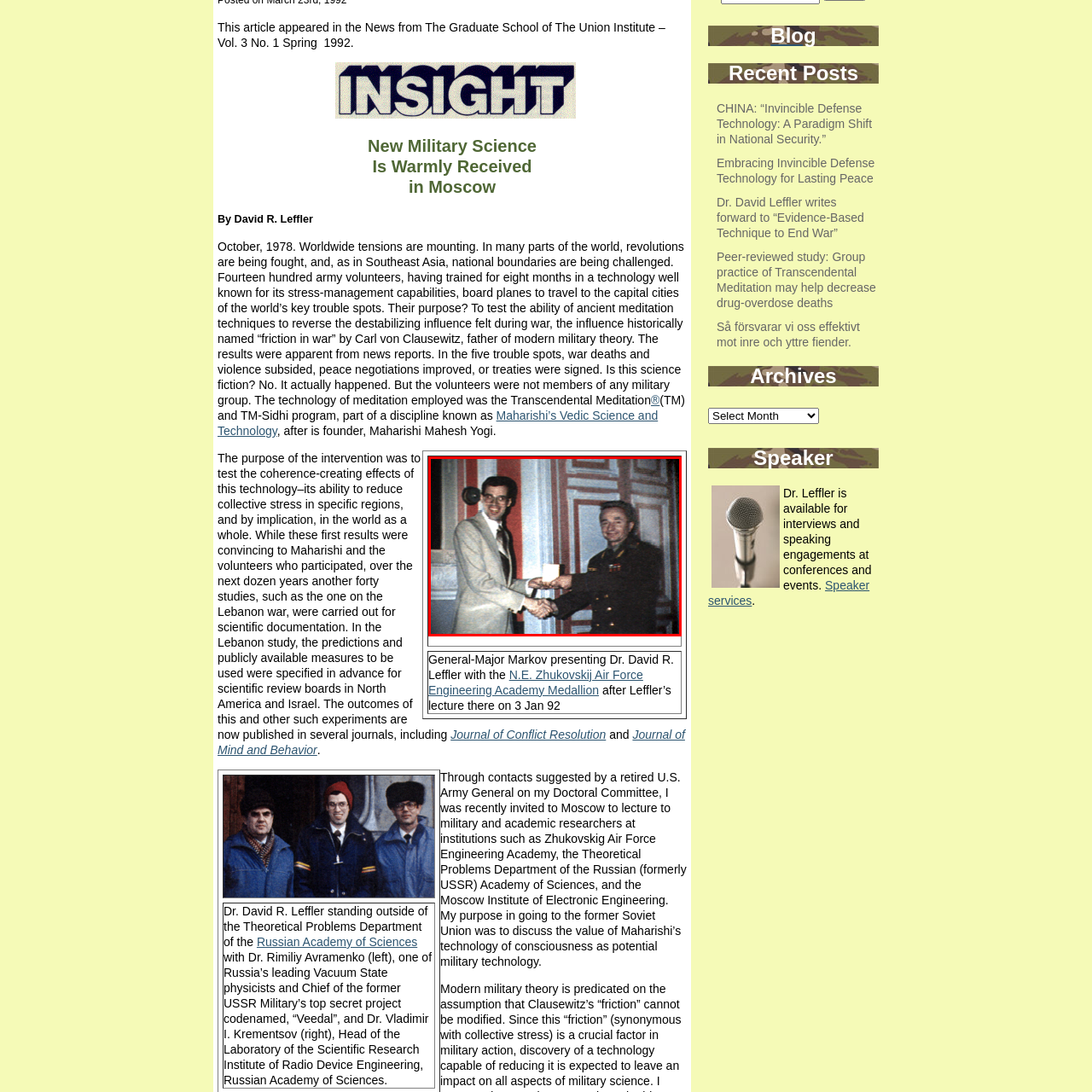Take a close look at the image outlined in red and answer the ensuing question with a single word or phrase:
What is General-Major Markov wearing?

Military uniform adorned with medals